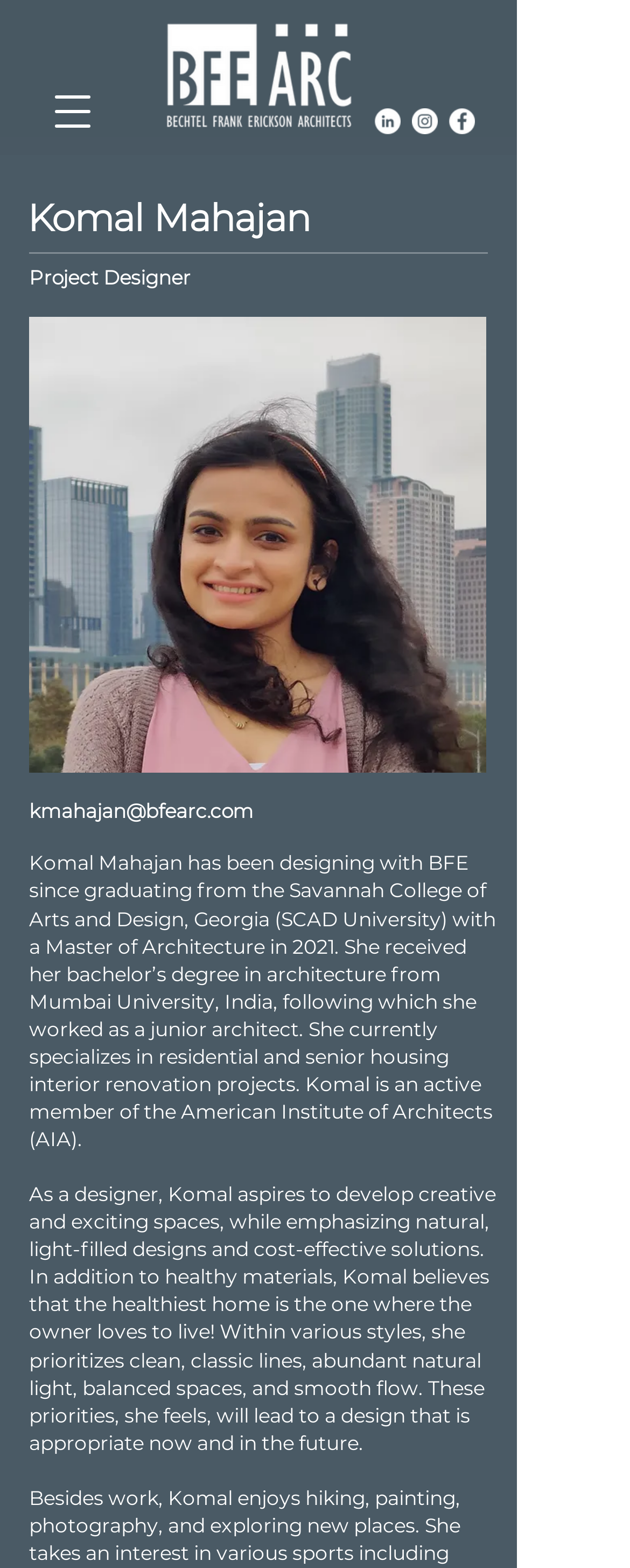What is the name of the university Komal Mahajan graduated from?
Utilize the image to construct a detailed and well-explained answer.

According to the webpage, Komal Mahajan's bio mentions that she graduated from the Savannah College of Arts and Design, Georgia (SCAD University) with a Master of Architecture in 2021.